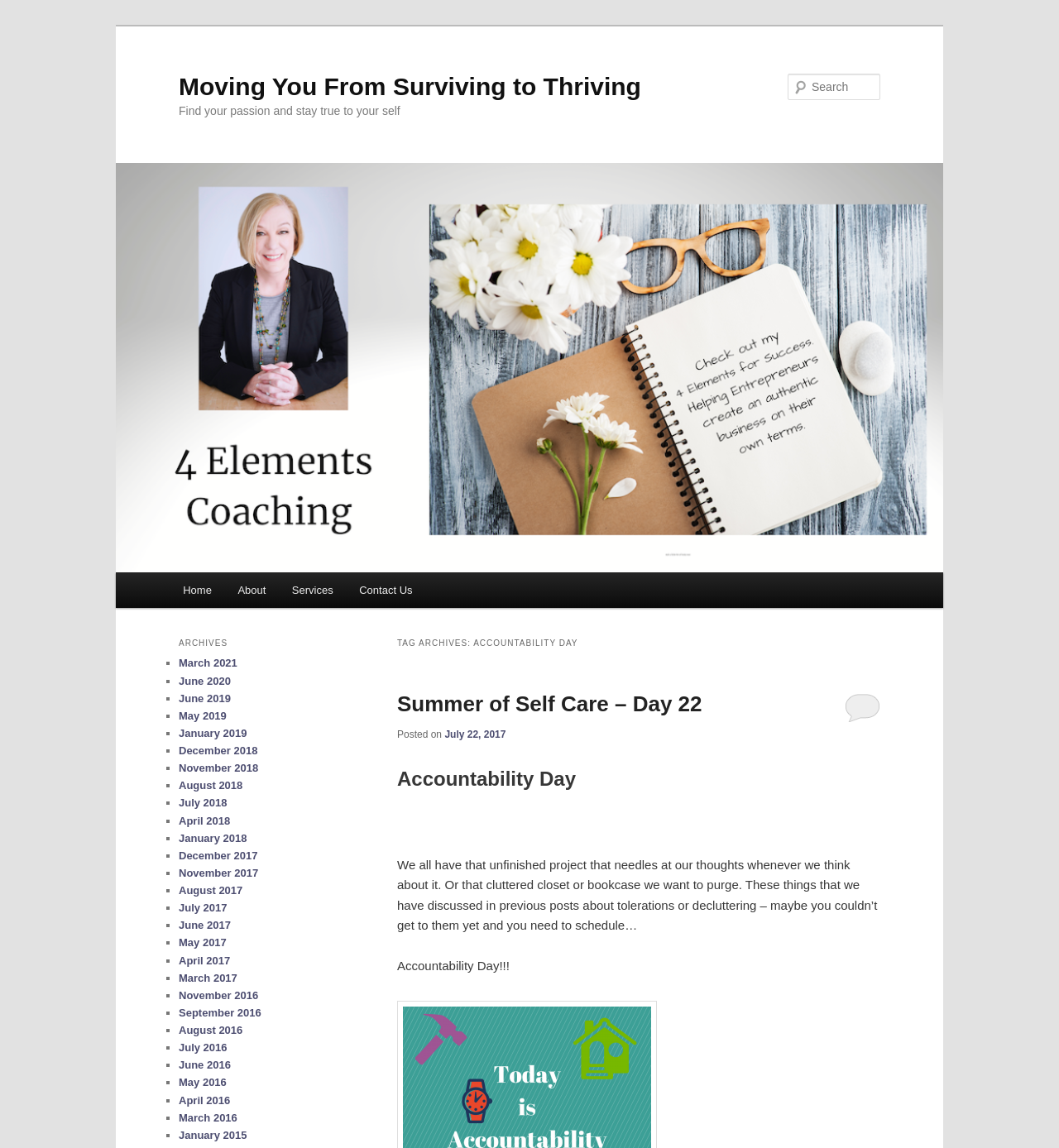Determine the bounding box coordinates of the section to be clicked to follow the instruction: "Search for something". The coordinates should be given as four float numbers between 0 and 1, formatted as [left, top, right, bottom].

[0.744, 0.064, 0.831, 0.087]